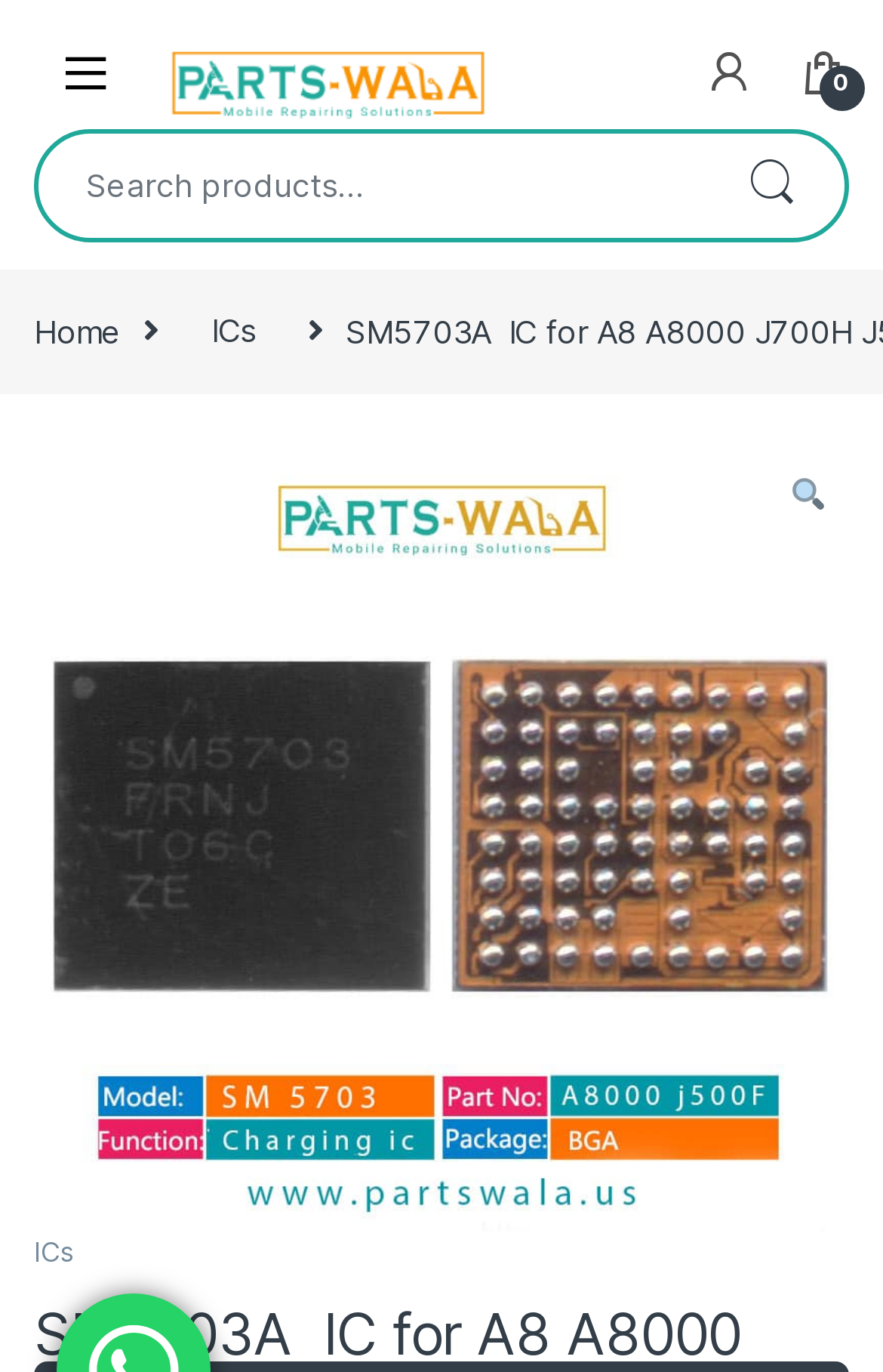Please pinpoint the bounding box coordinates for the region I should click to adhere to this instruction: "Search for a part".

[0.038, 0.094, 0.962, 0.176]